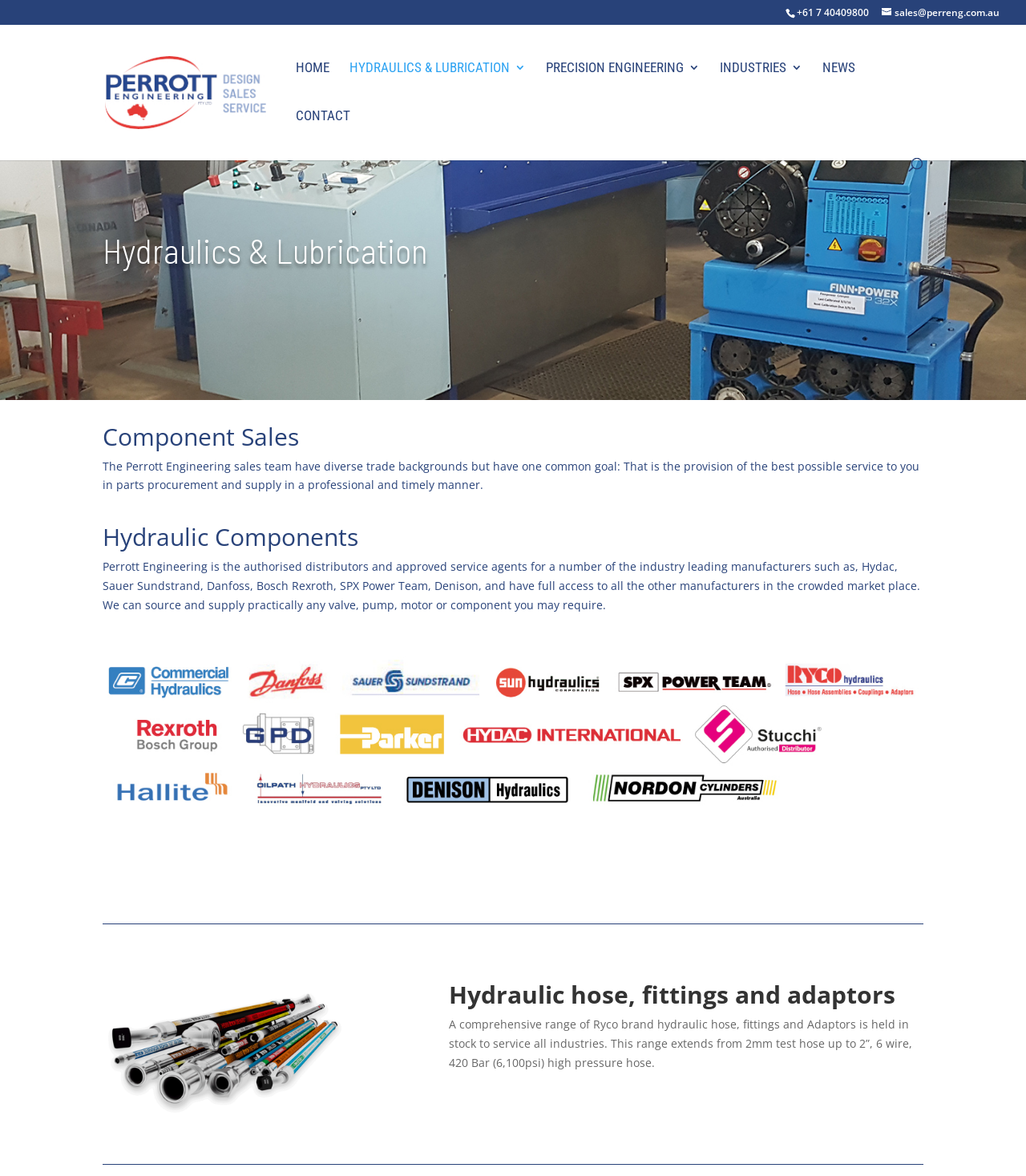Locate the bounding box coordinates of the element that needs to be clicked to carry out the instruction: "View hydraulic components". The coordinates should be given as four float numbers ranging from 0 to 1, i.e., [left, top, right, bottom].

[0.1, 0.446, 0.9, 0.474]